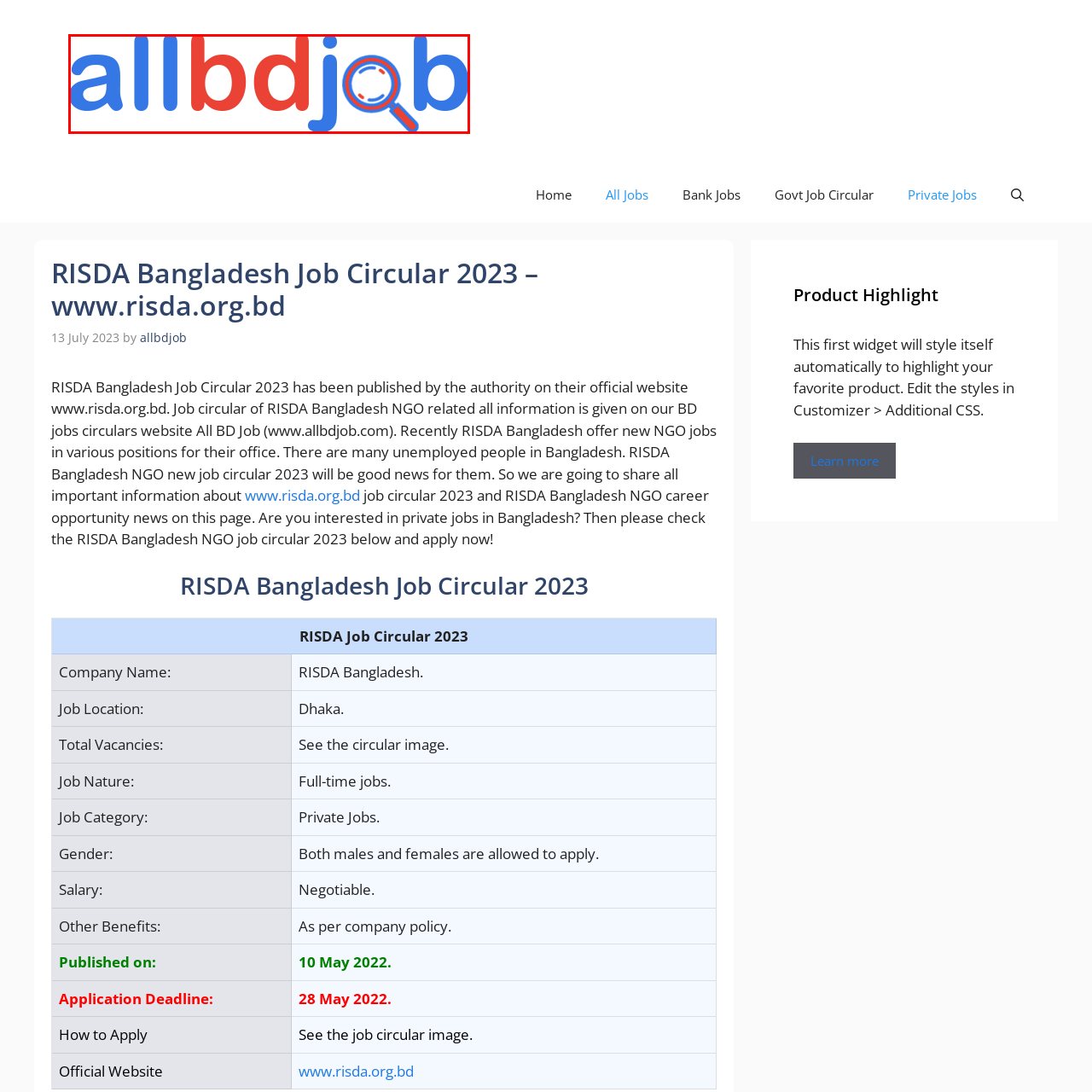Observe the image enclosed by the red rectangle, then respond to the question in one word or phrase:
What is the icon accompanying the logo?

a magnifying glass